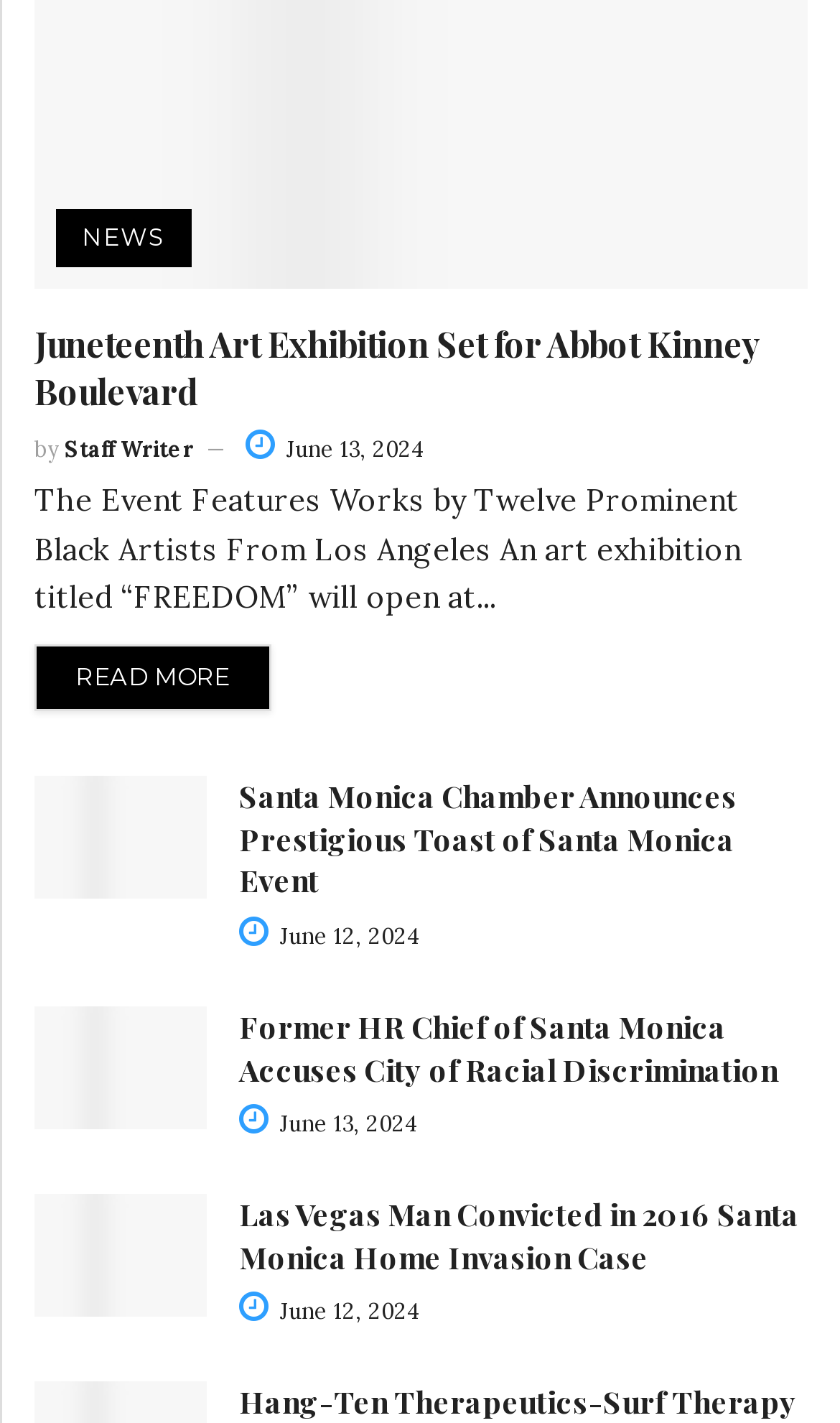How many articles are on this webpage?
Look at the image and answer the question with a single word or phrase.

3